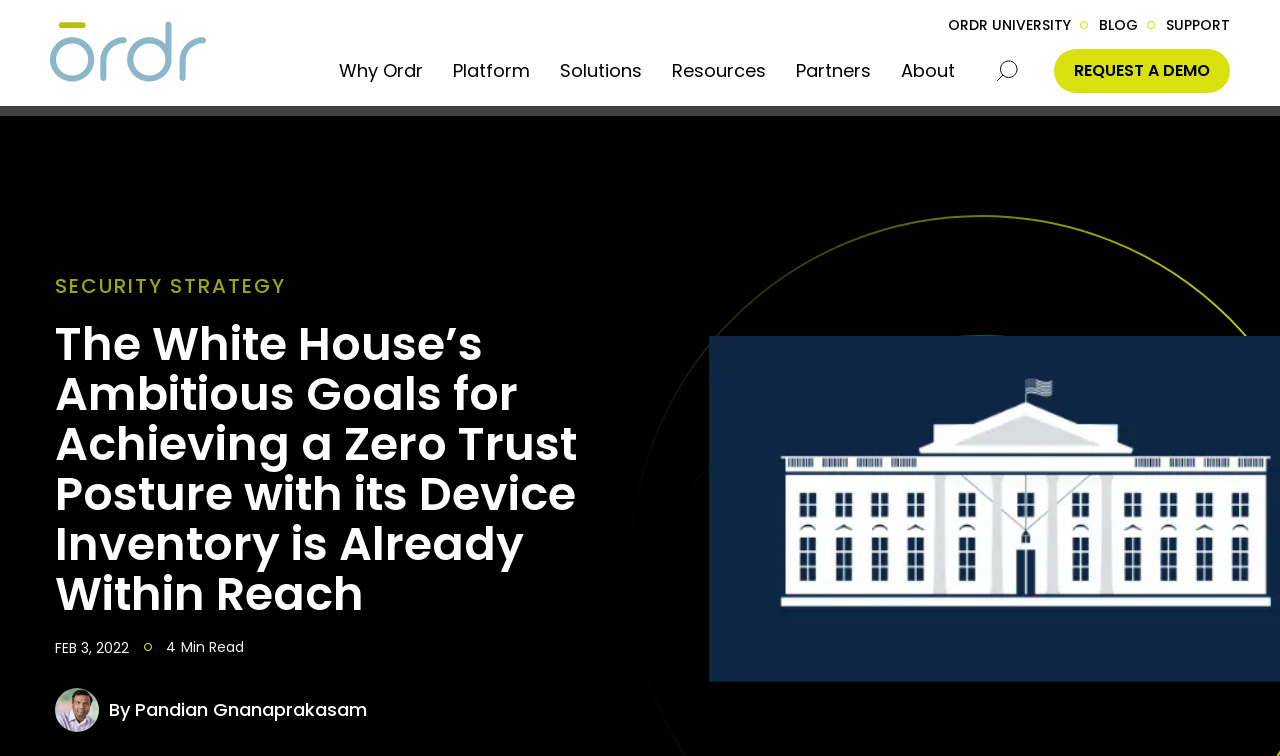Please specify the bounding box coordinates of the clickable region necessary for completing the following instruction: "search for something". The coordinates must consist of four float numbers between 0 and 1, i.e., [left, top, right, bottom].

[0.766, 0.068, 0.807, 0.12]